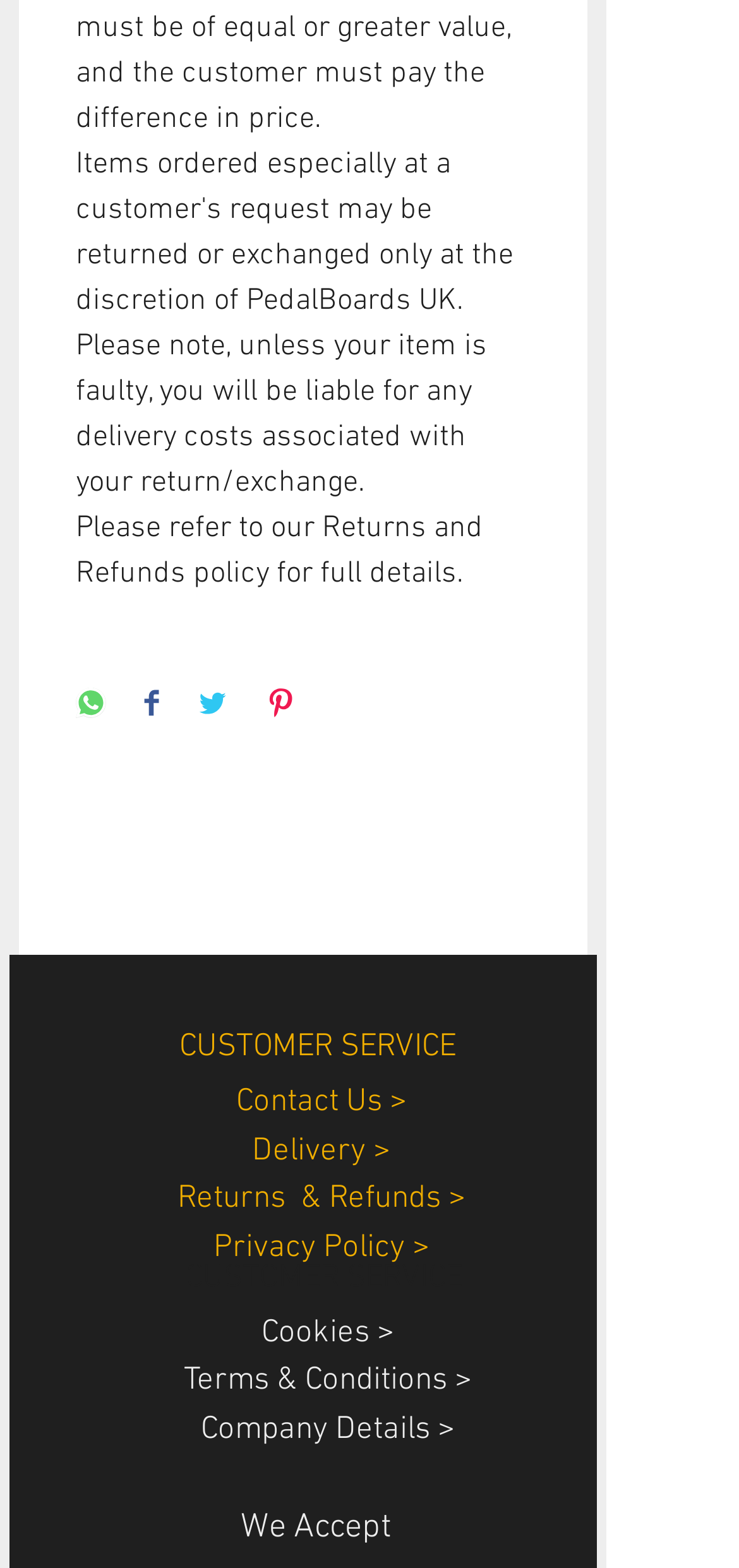Determine the bounding box coordinates for the clickable element to execute this instruction: "Share on Facebook". Provide the coordinates as four float numbers between 0 and 1, i.e., [left, top, right, bottom].

[0.195, 0.439, 0.215, 0.462]